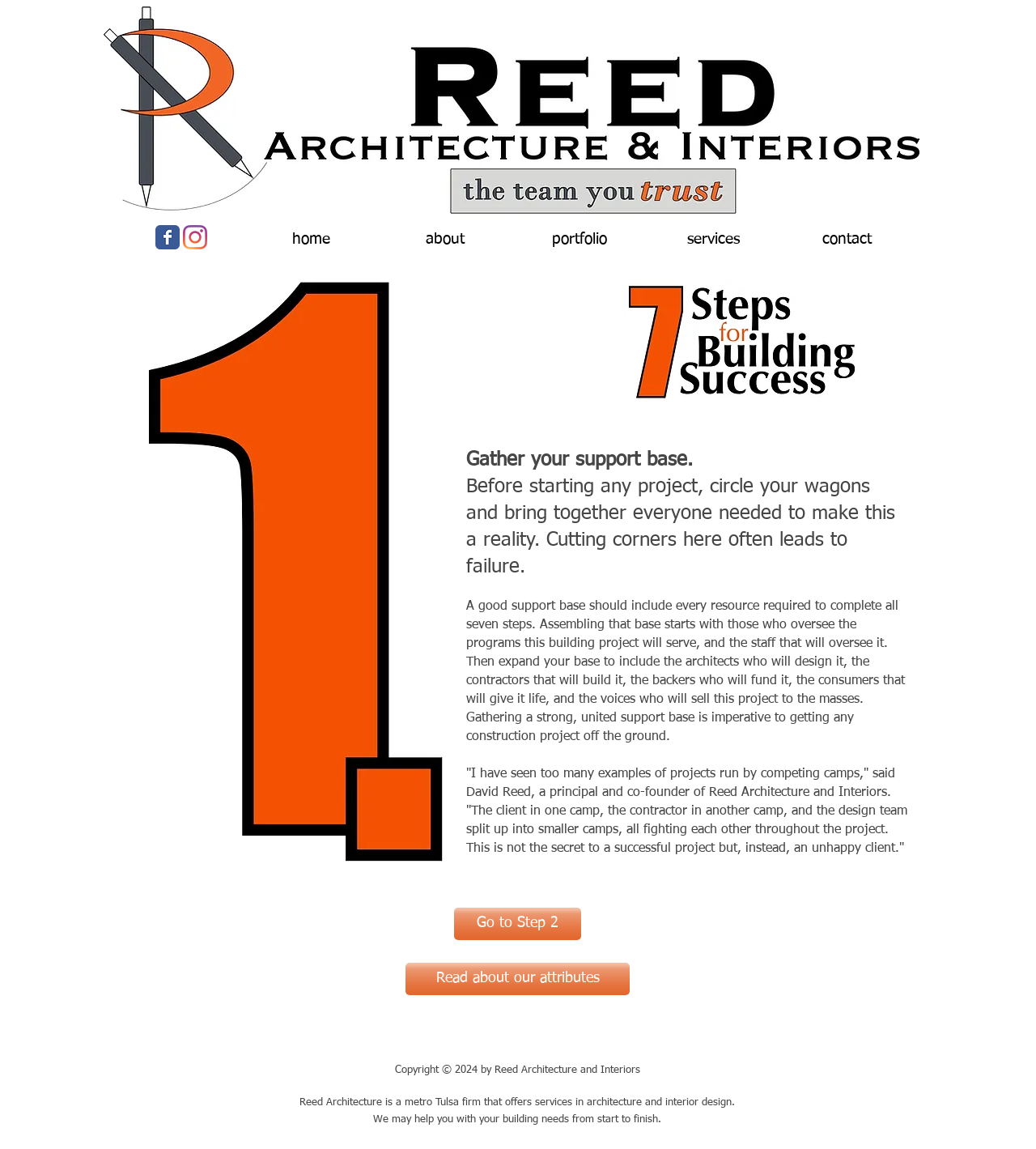Locate the bounding box coordinates of the clickable region necessary to complete the following instruction: "View the portfolio". Provide the coordinates in the format of four float numbers between 0 and 1, i.e., [left, top, right, bottom].

[0.495, 0.199, 0.624, 0.212]